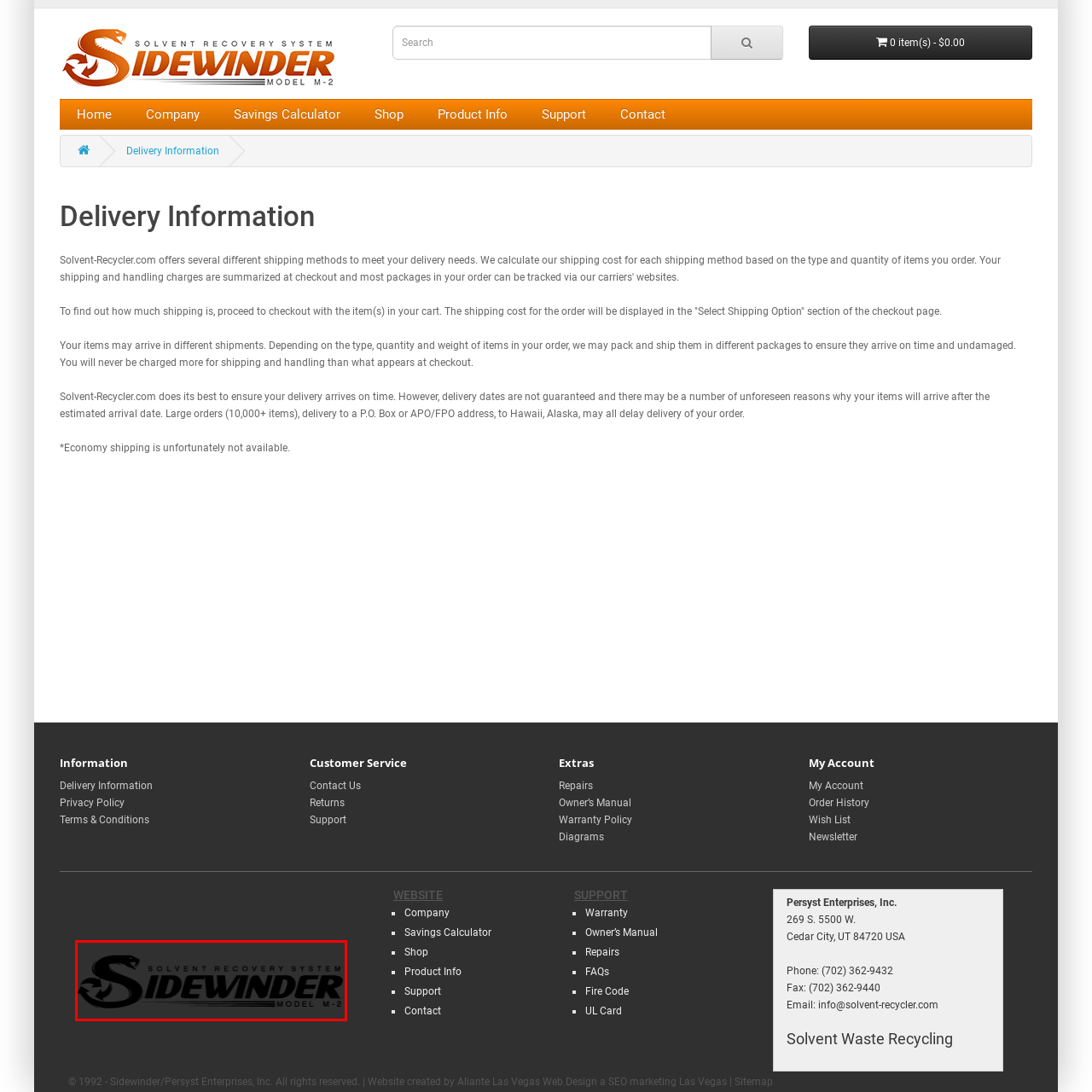Please provide a comprehensive description of the image highlighted by the red bounding box.

The image prominently features the brand logo for the "Sidewinder," which is part of Persyst Enterprises, Inc. The logo includes the text "SOLVENT RECOVERY SYSTEM" and "MODEL M-2," indicating that this product is designed for solvent recovery applications. Accompanied by a striking visual element in the form of a snake motif, the logo conveys a sense of efficiency and reliability. This imagery suggests a focus on advanced technology and sustainability in solvent recycling processes, underscoring the company's commitment to environmentally responsible solutions. The design utilizes bold typography and clean lines, ensuring that the logo is visually impactful and easily recognizable.